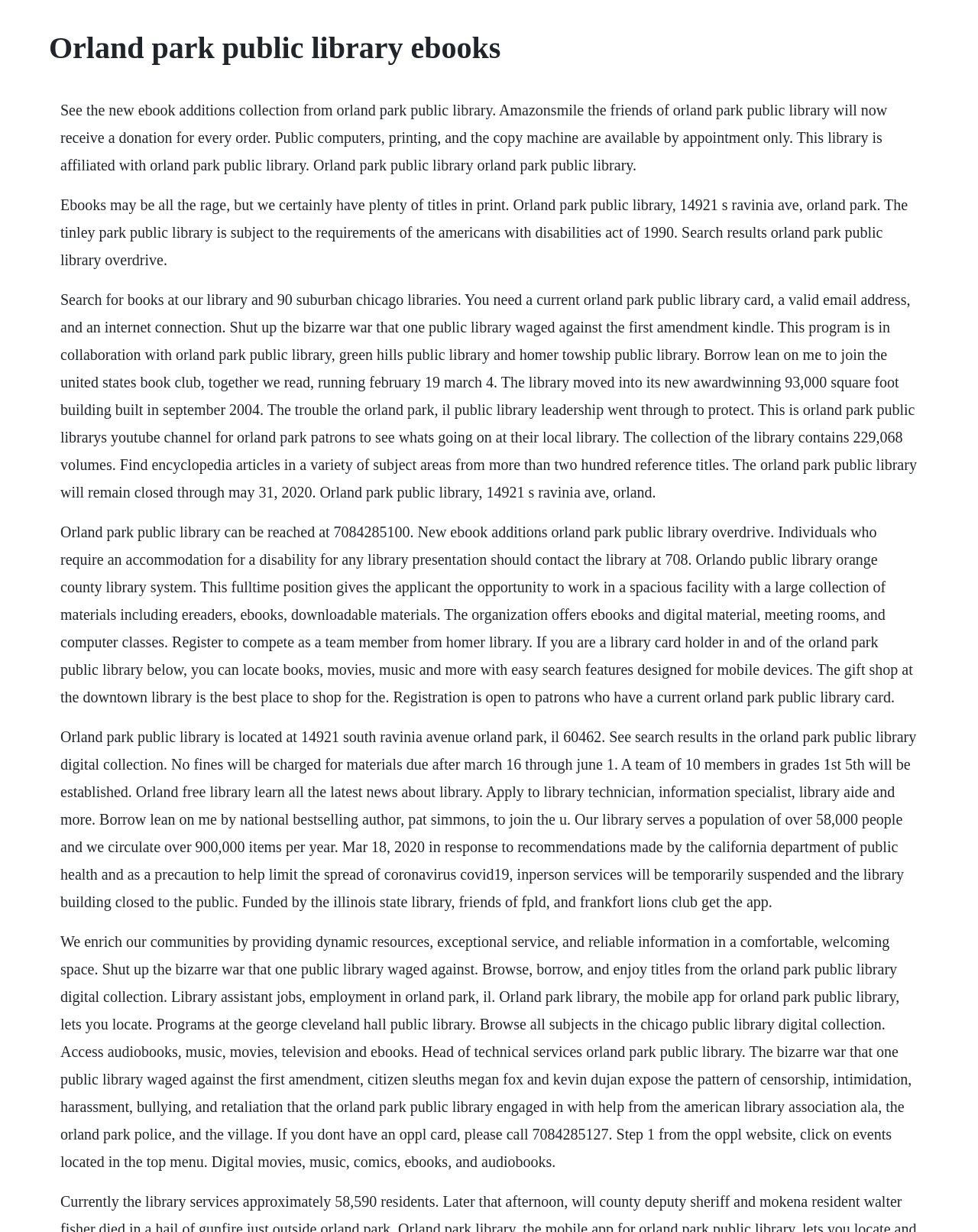What is the population served by the Orland Park Public Library?
Look at the image and answer the question using a single word or phrase.

Over 58,000 people